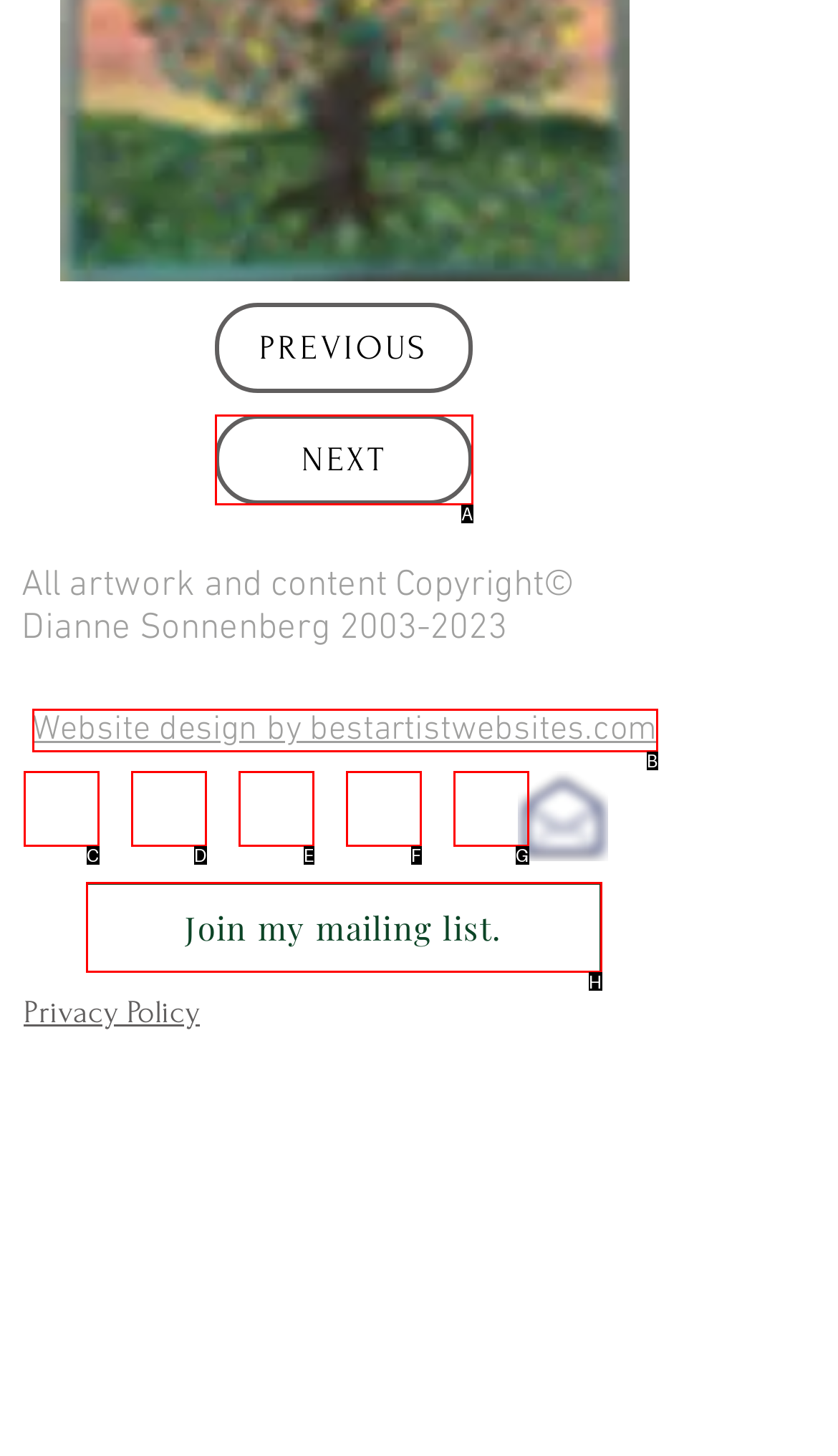Select the appropriate HTML element to click for the following task: Join my mailing list
Answer with the letter of the selected option from the given choices directly.

H